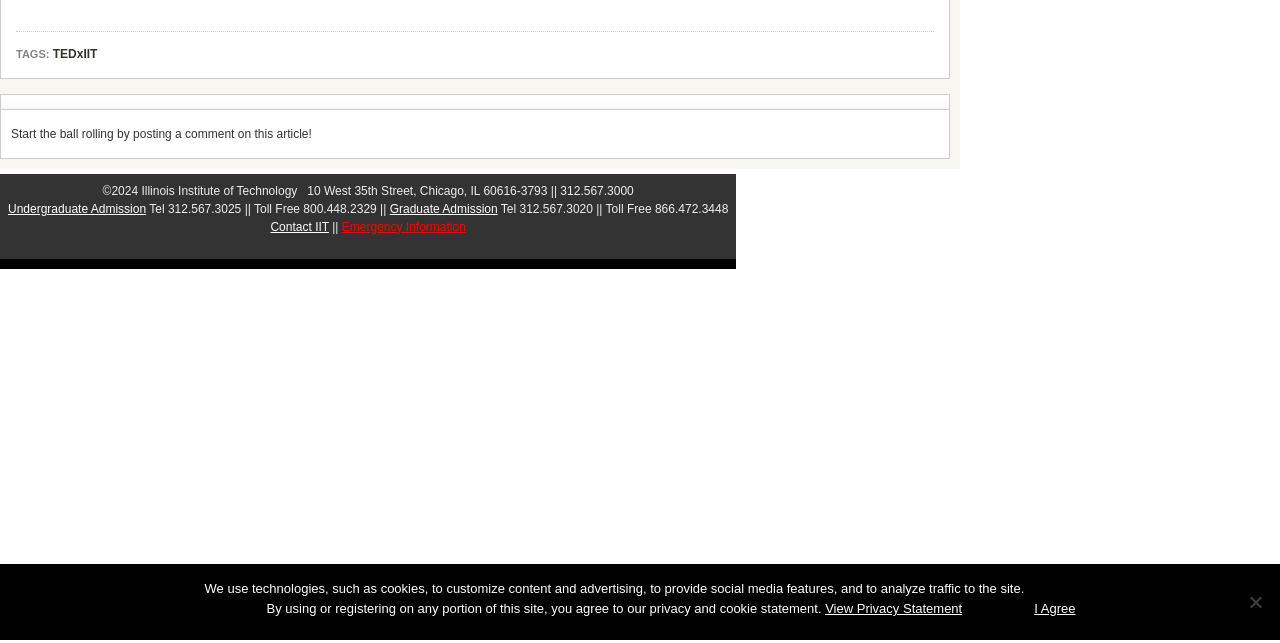Identify the bounding box of the UI element described as follows: "TEDxIIT". Provide the coordinates as four float numbers in the range of 0 to 1 [left, top, right, bottom].

[0.041, 0.073, 0.076, 0.098]